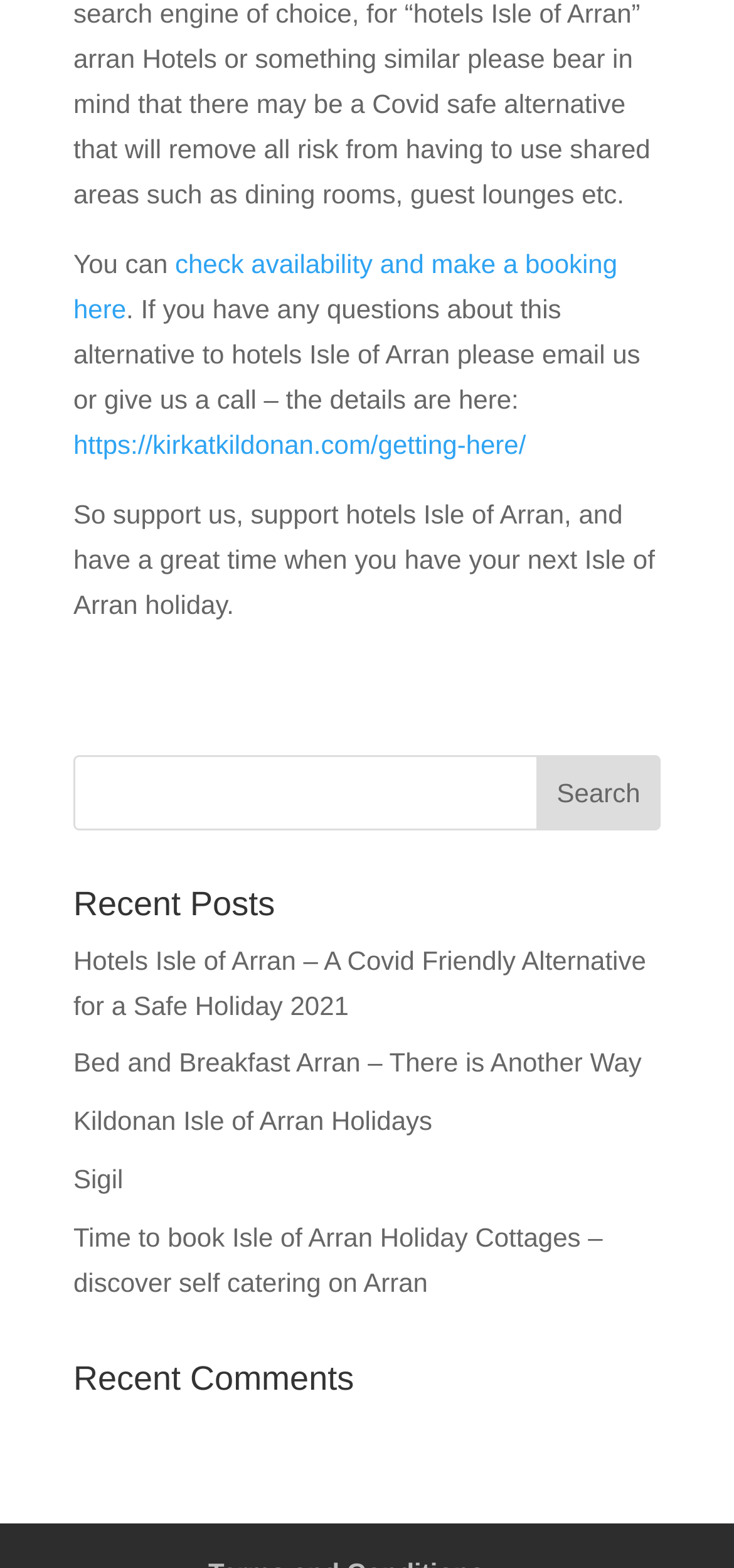Identify the bounding box coordinates of the section that should be clicked to achieve the task described: "Check availability and make a booking".

[0.1, 0.159, 0.841, 0.207]